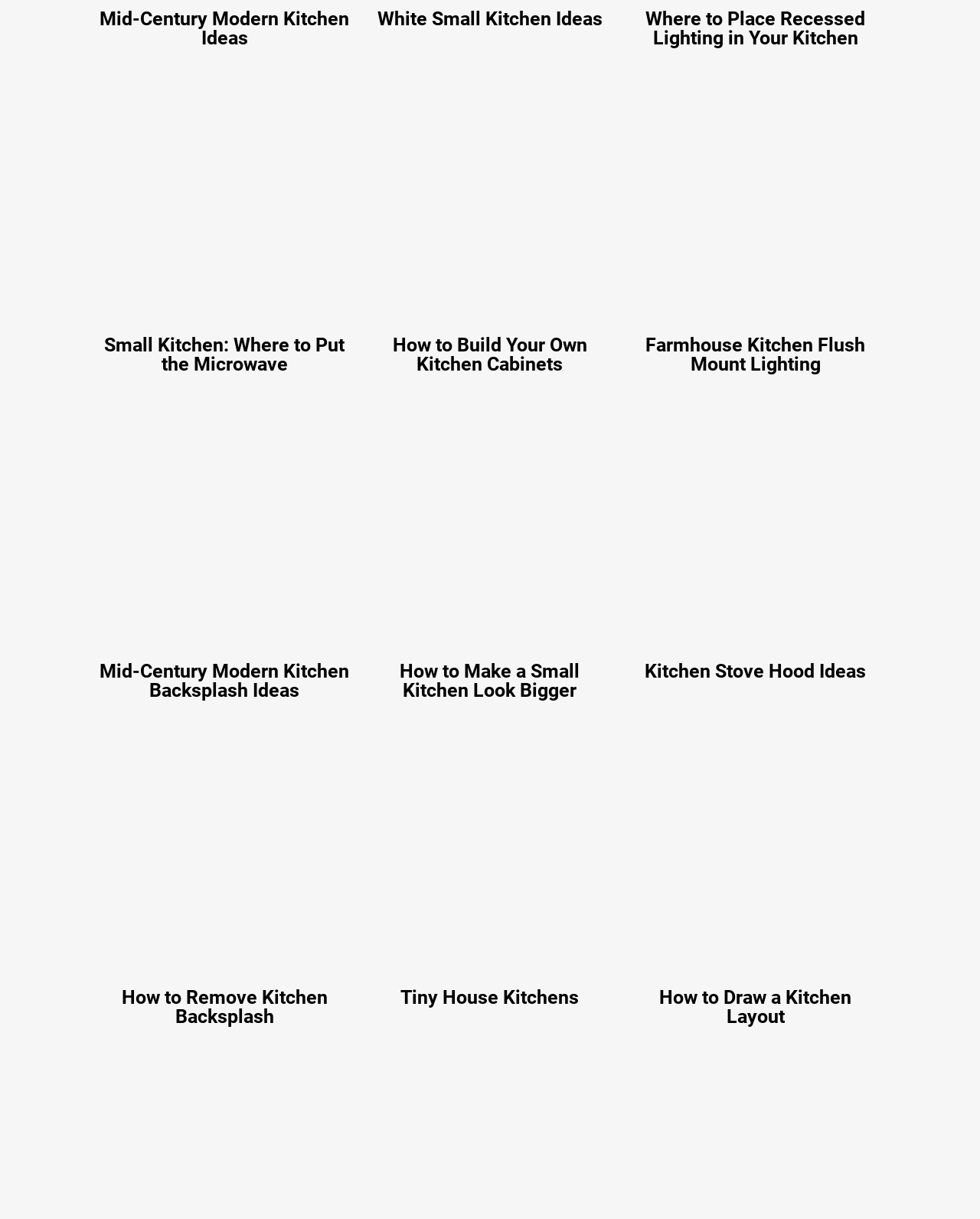Please identify the bounding box coordinates of the element that needs to be clicked to perform the following instruction: "View Small Kitchen: Where to Put the Microwave".

[0.107, 0.274, 0.352, 0.308]